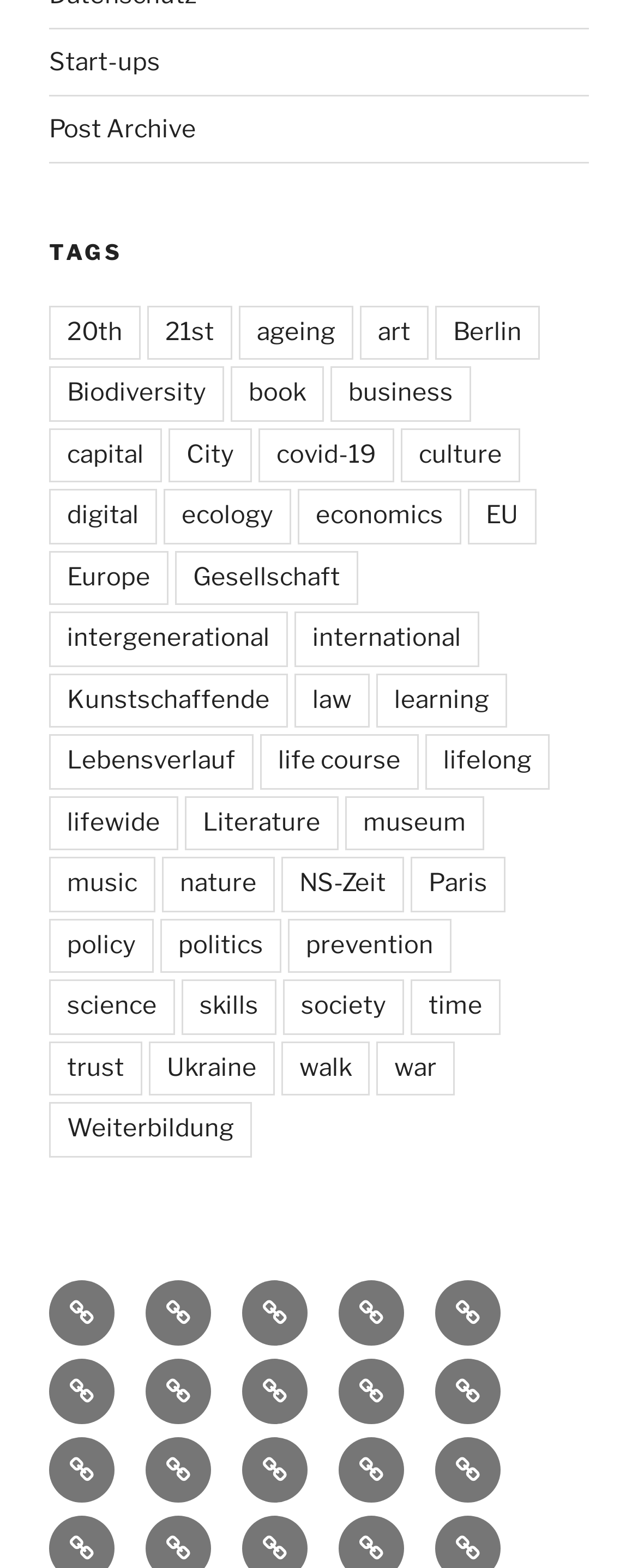Using the provided element description: "Brain and storming", determine the bounding box coordinates of the corresponding UI element in the screenshot.

[0.077, 0.816, 0.179, 0.858]